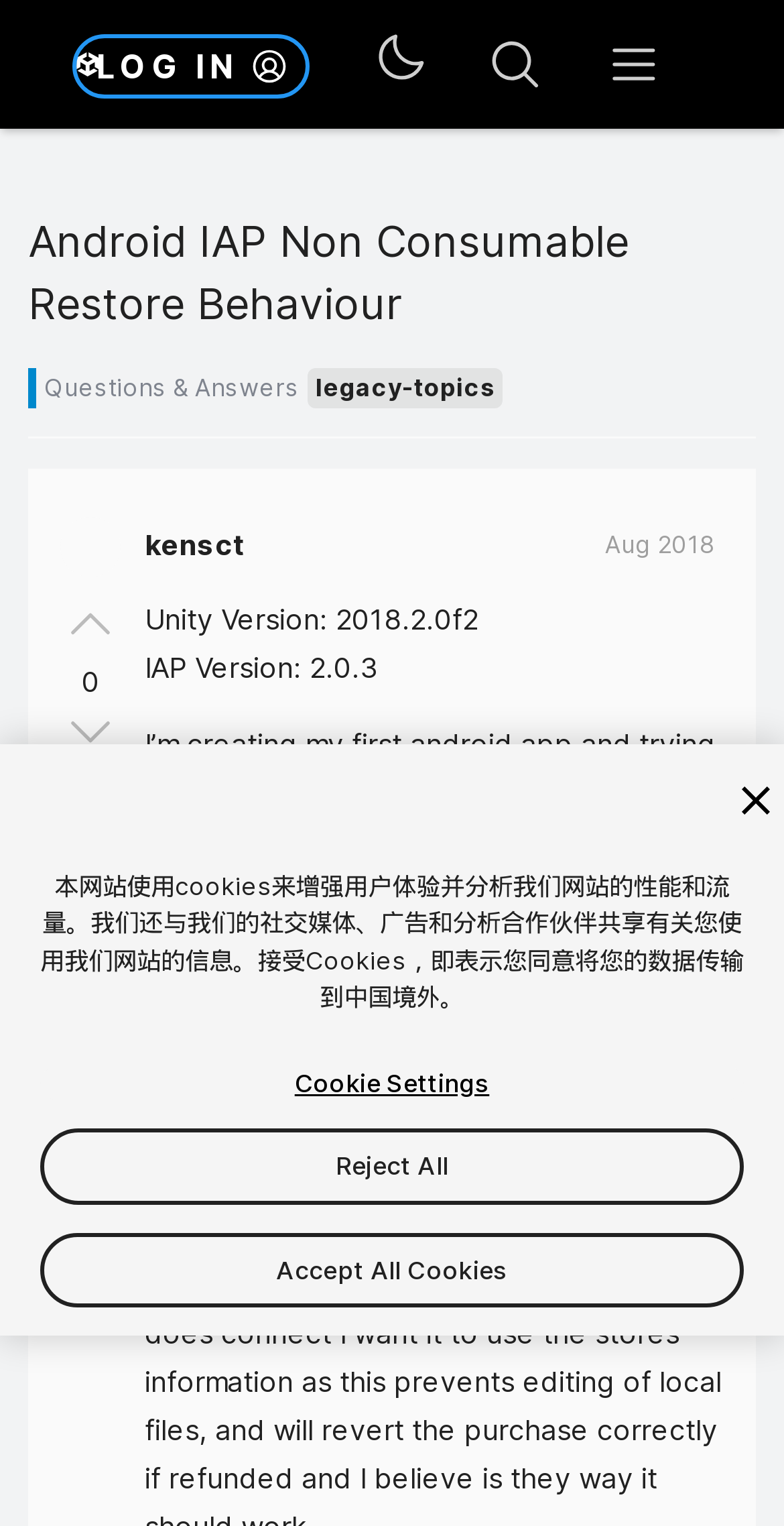Give a concise answer using one word or a phrase to the following question:
How many buttons are in the navigation section?

3